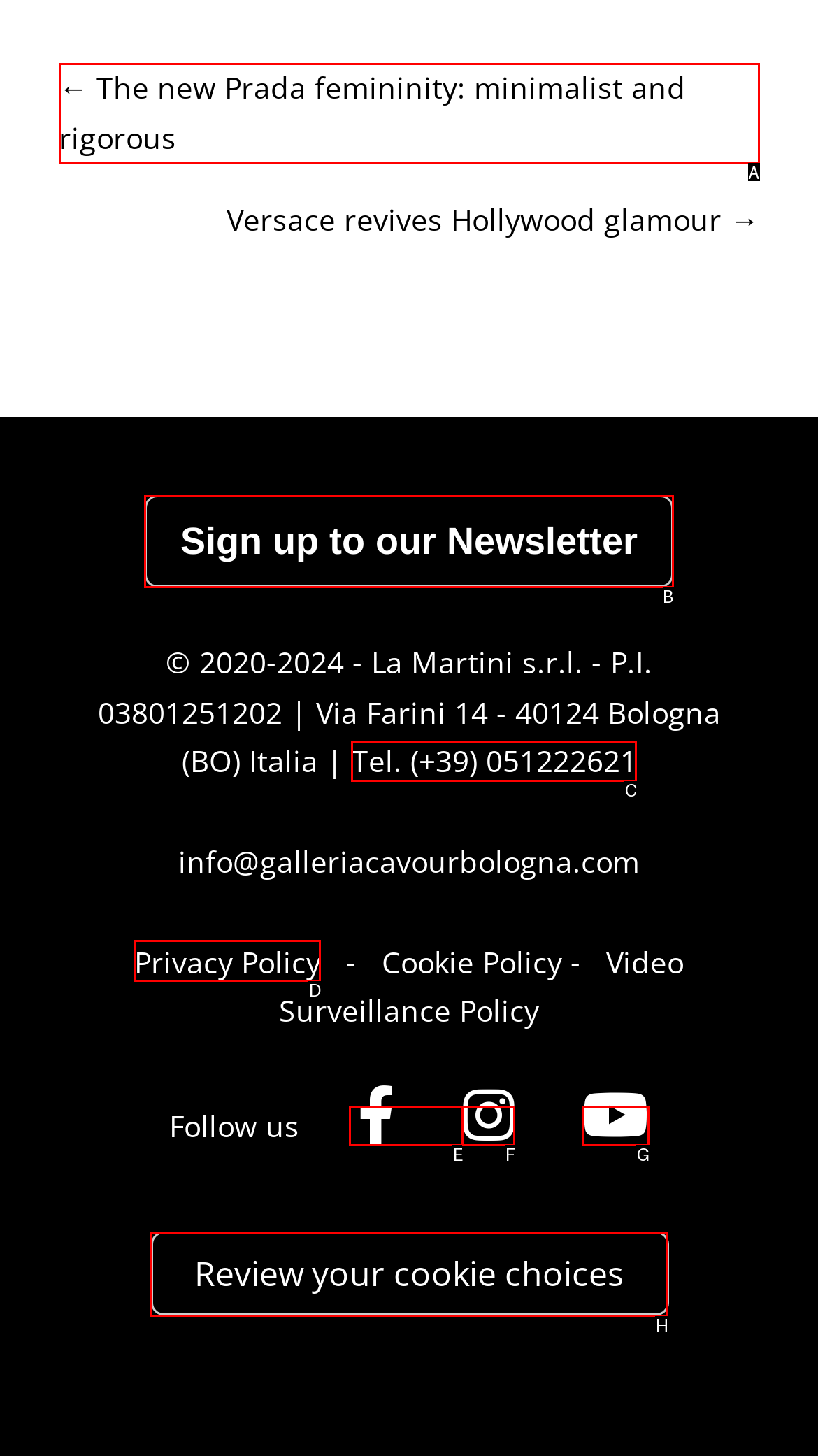To complete the task: Visit the Privacy Policy page, which option should I click? Answer with the appropriate letter from the provided choices.

D